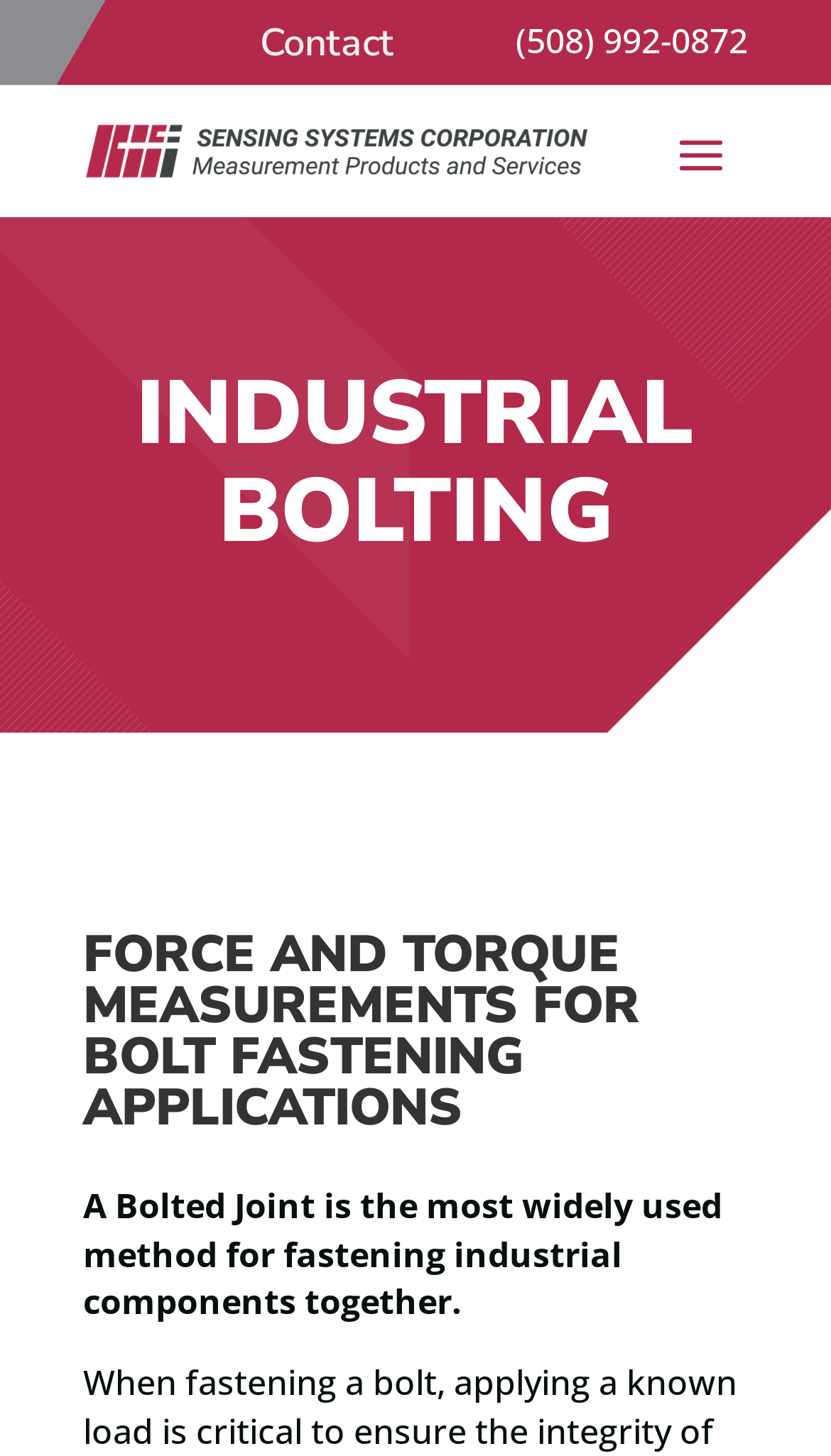Answer the question in a single word or phrase:
What is the purpose of a bolted joint?

Fastening industrial components together